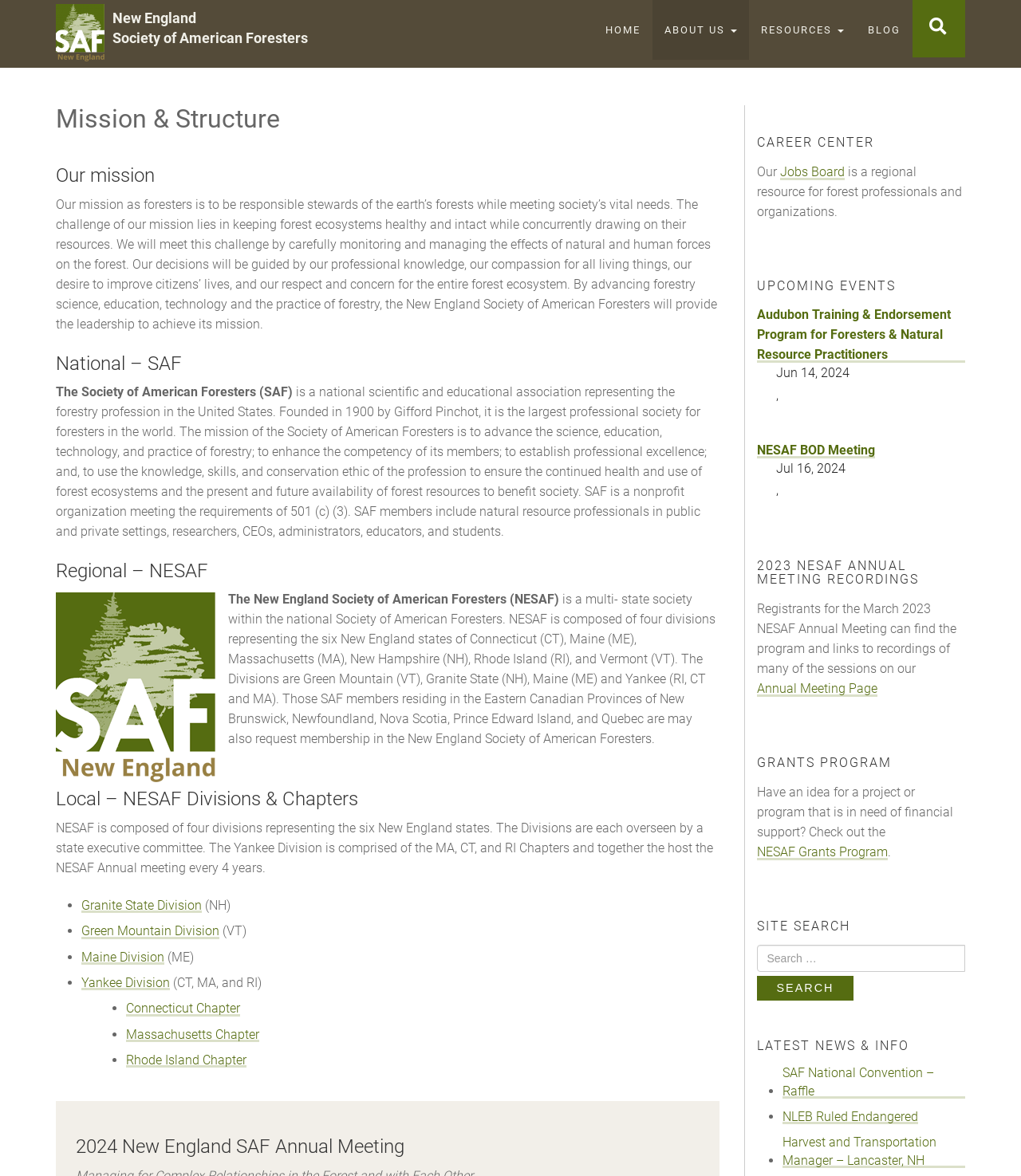Show the bounding box coordinates for the element that needs to be clicked to execute the following instruction: "search for something". Provide the coordinates in the form of four float numbers between 0 and 1, i.e., [left, top, right, bottom].

[0.882, 0.0, 0.957, 0.049]